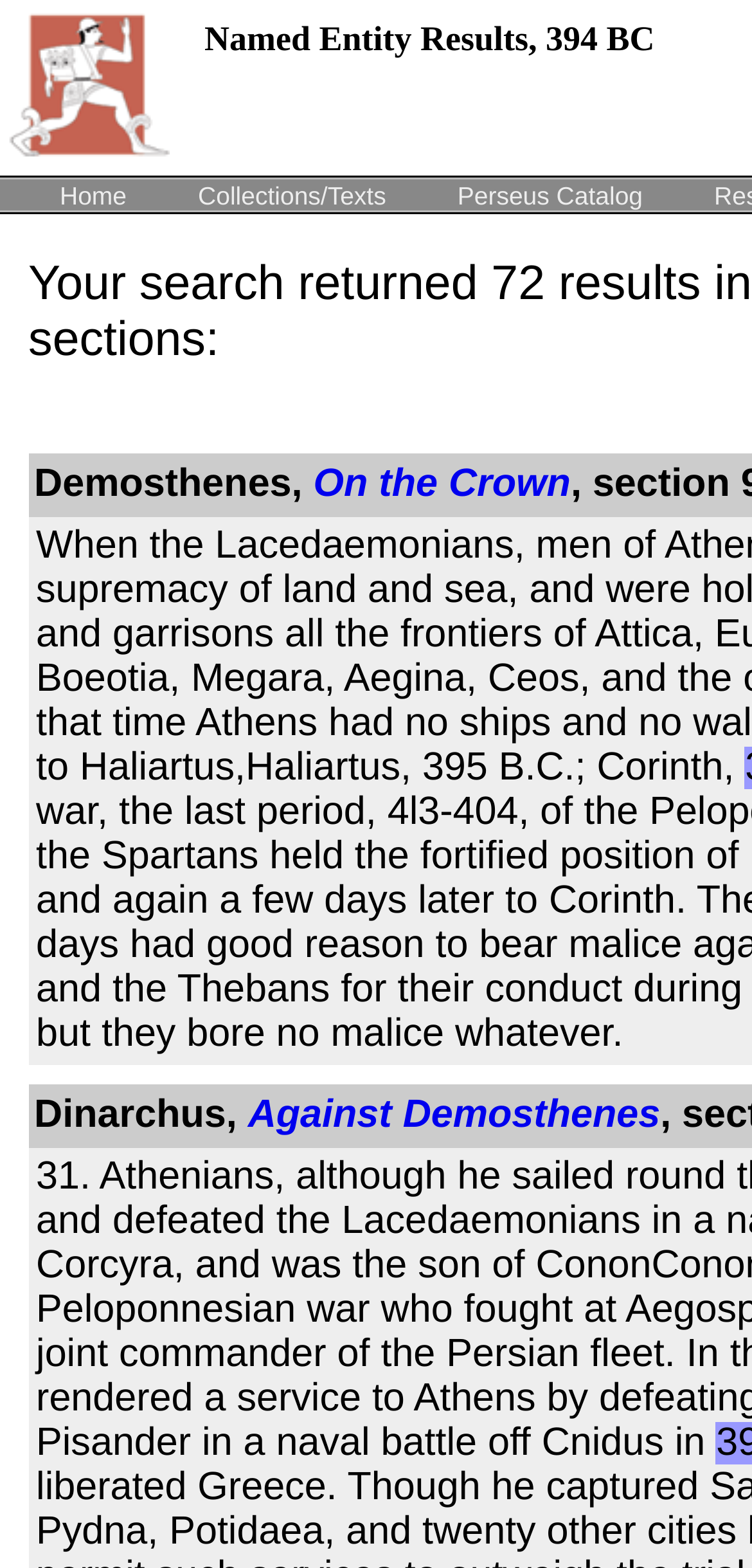How many entities are listed on the page?
Using the image, give a concise answer in the form of a single word or short phrase.

2